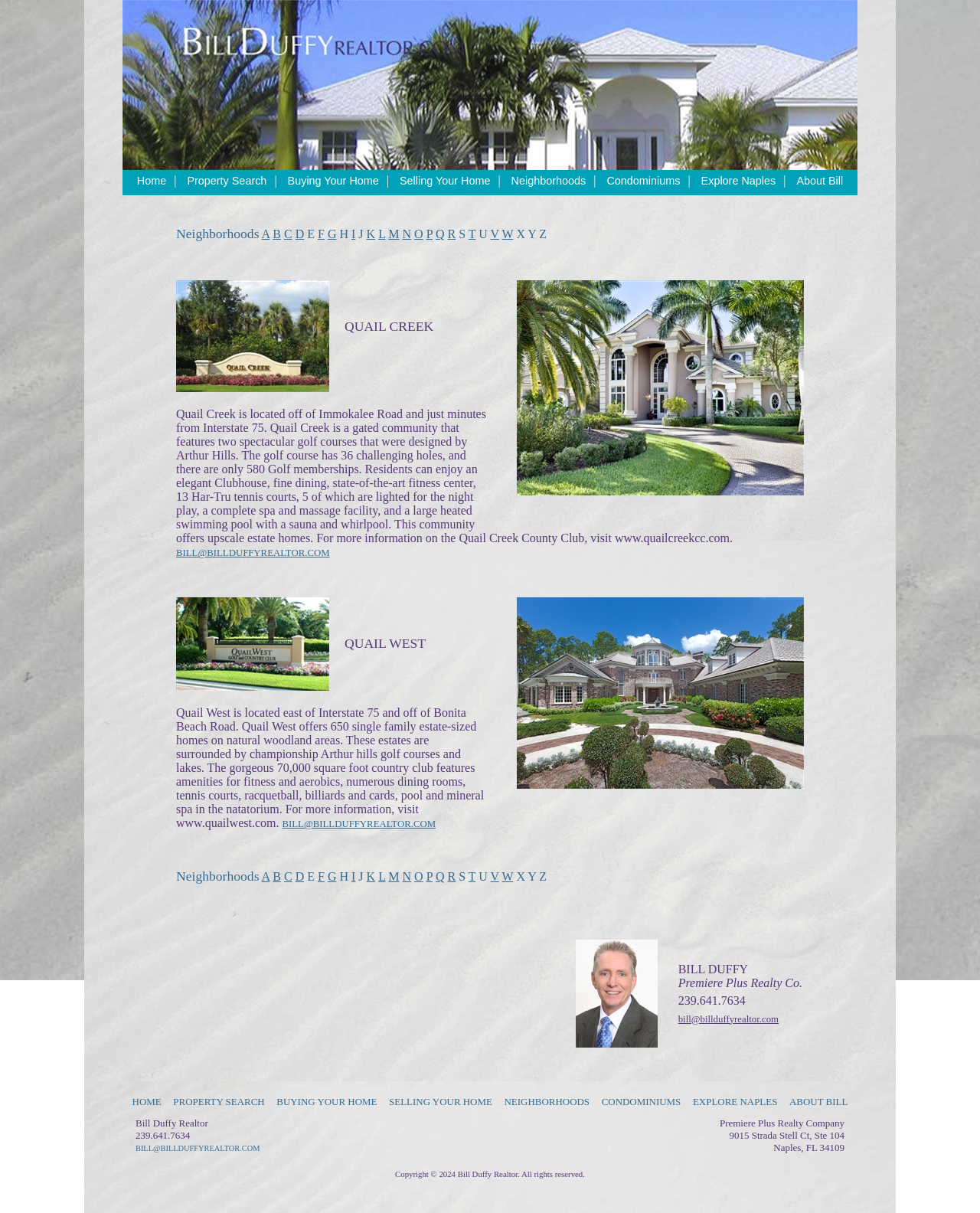Please give a concise answer to this question using a single word or phrase: 
What is the location of Quail Creek?

Off of Immokalee Road